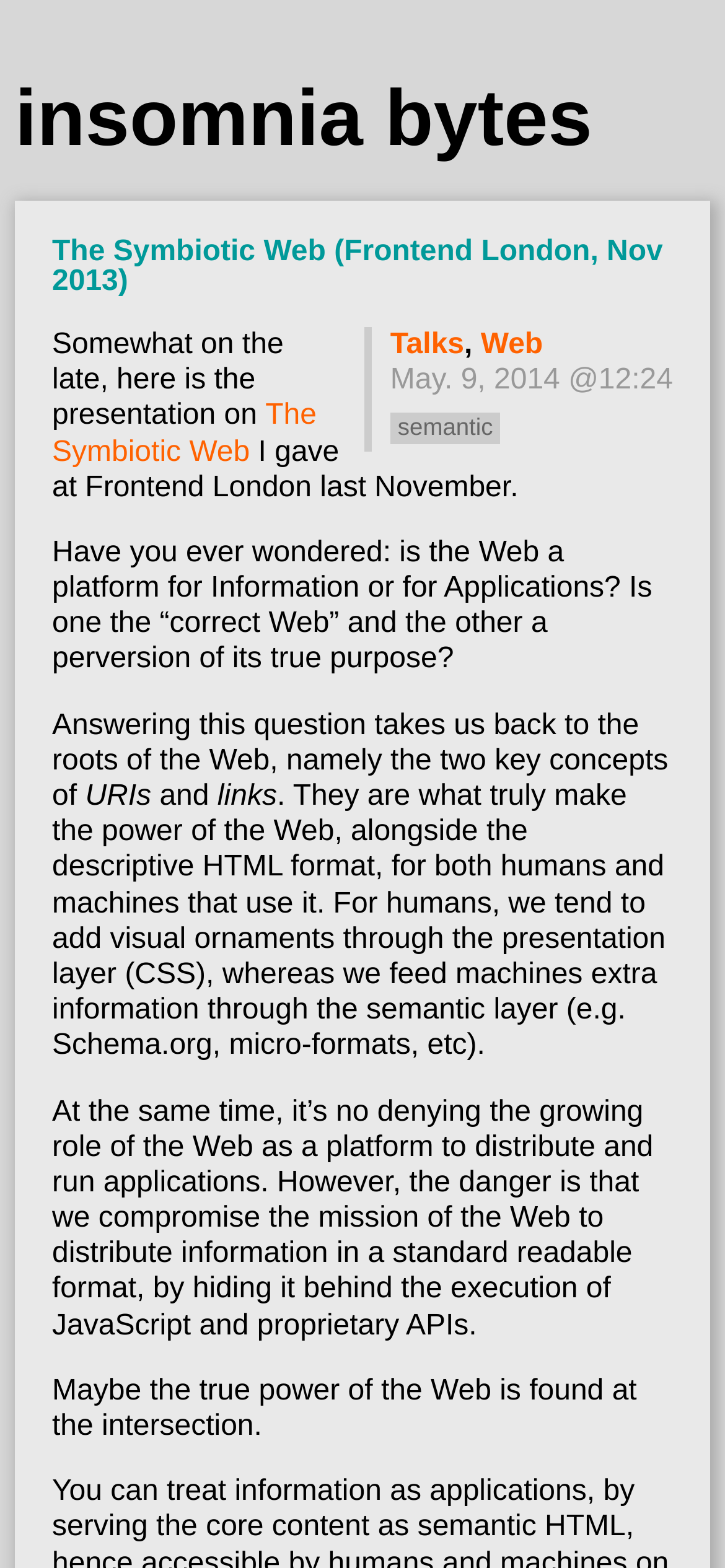Based on the element description, predict the bounding box coordinates (top-left x, top-left y, bottom-right x, bottom-right y) for the UI element in the screenshot: The Symbiotic Web

[0.072, 0.255, 0.437, 0.298]